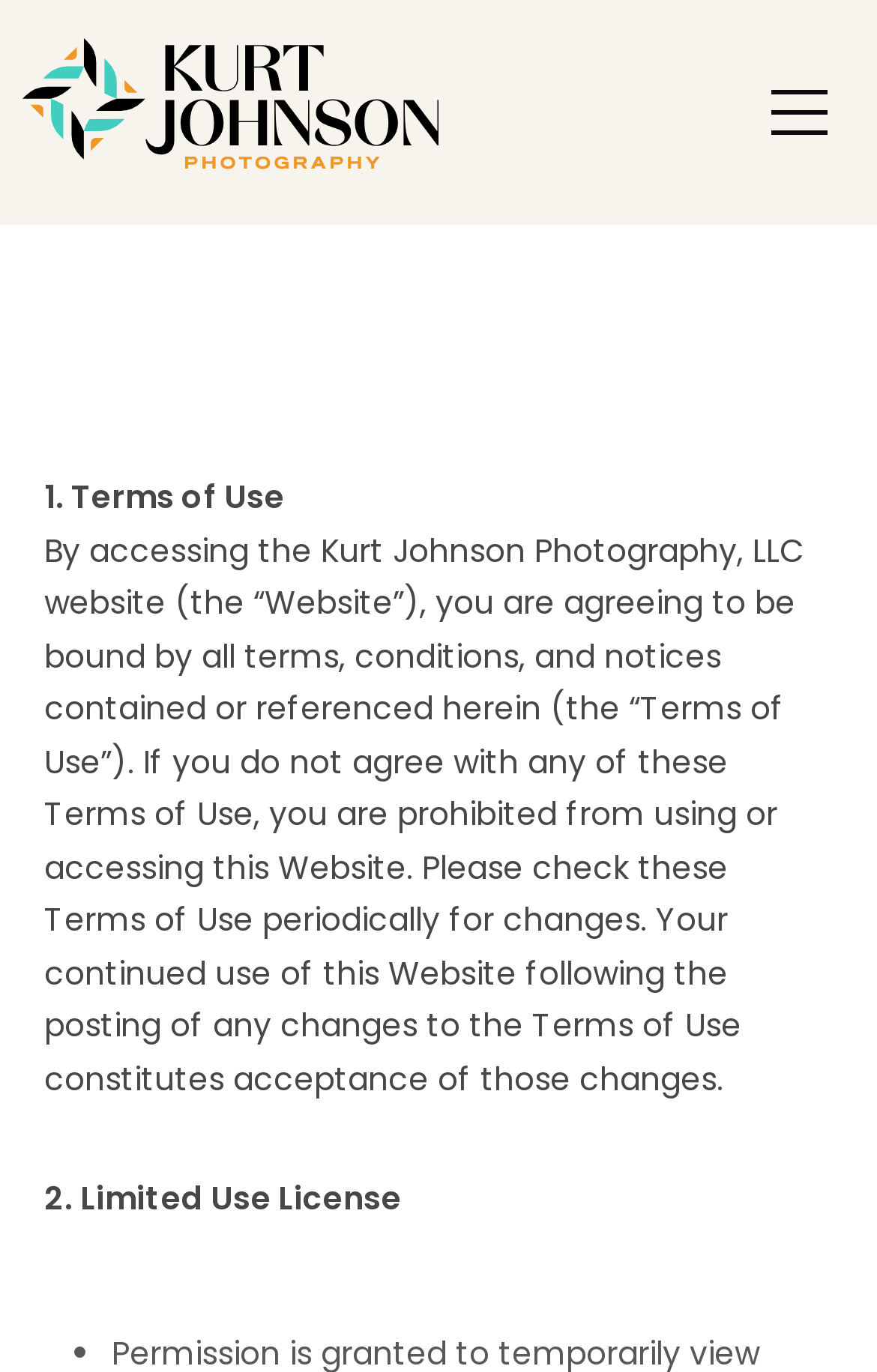Given the description of the UI element: ".cls-1{fill:#41cec0;}.cls-2{fill:#ed9829;}", predict the bounding box coordinates in the form of [left, top, right, bottom], with each value being a float between 0 and 1.

[0.026, 0.029, 0.5, 0.135]